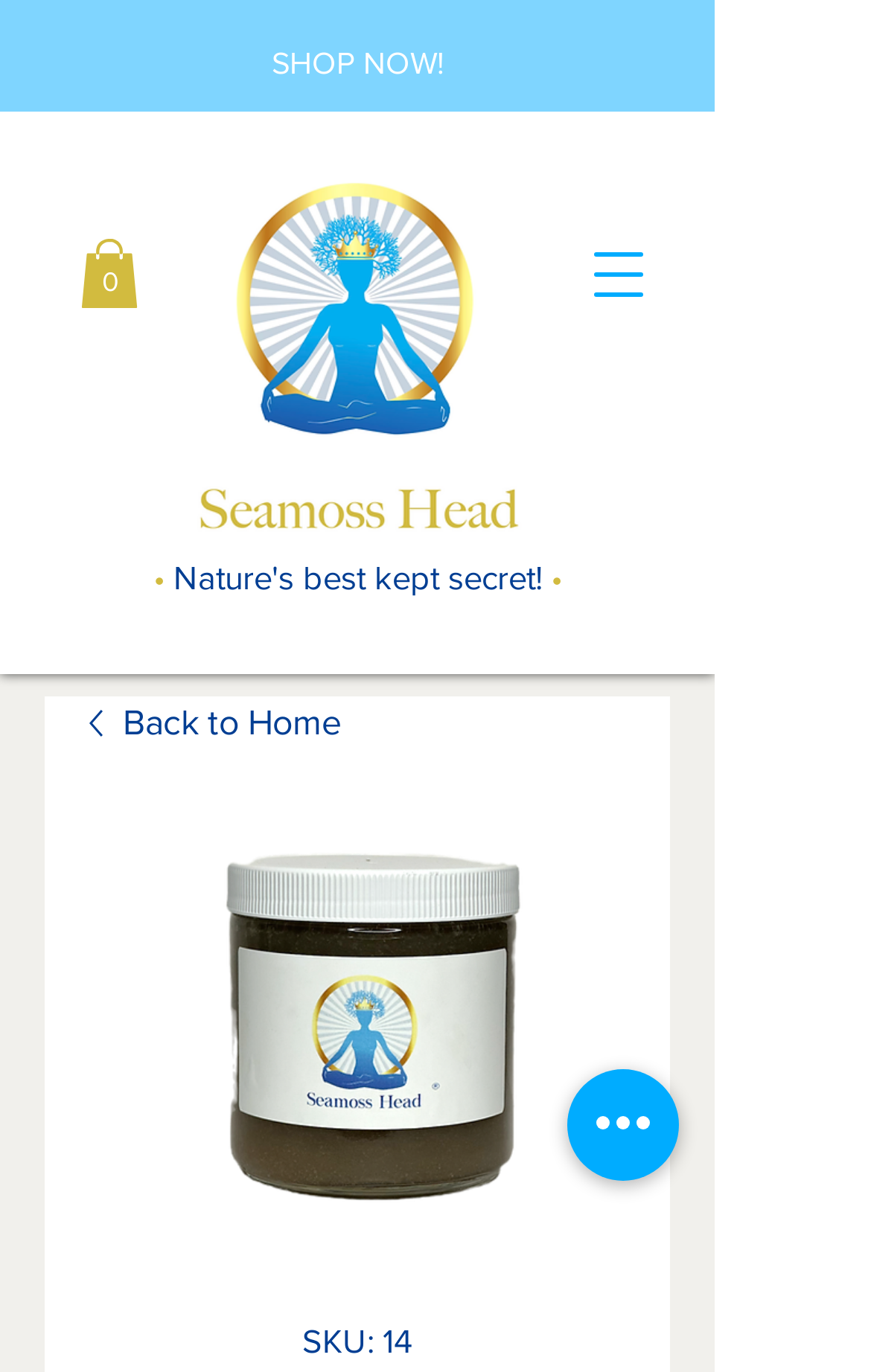Answer the following query concisely with a single word or phrase:
What is the purpose of the button?

Open navigation menu